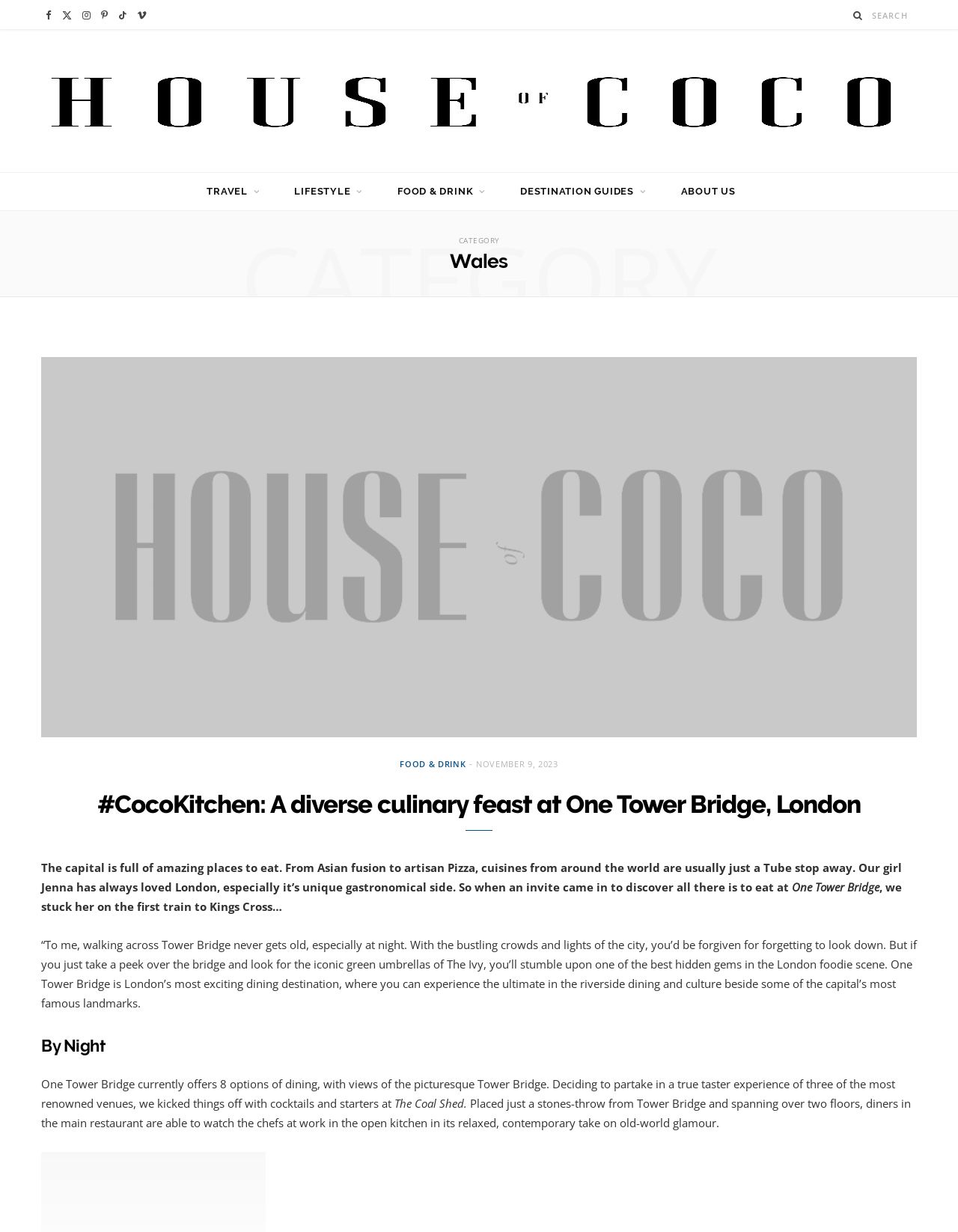Please respond in a single word or phrase: 
What is the category of the current article?

FOOD & DRINK